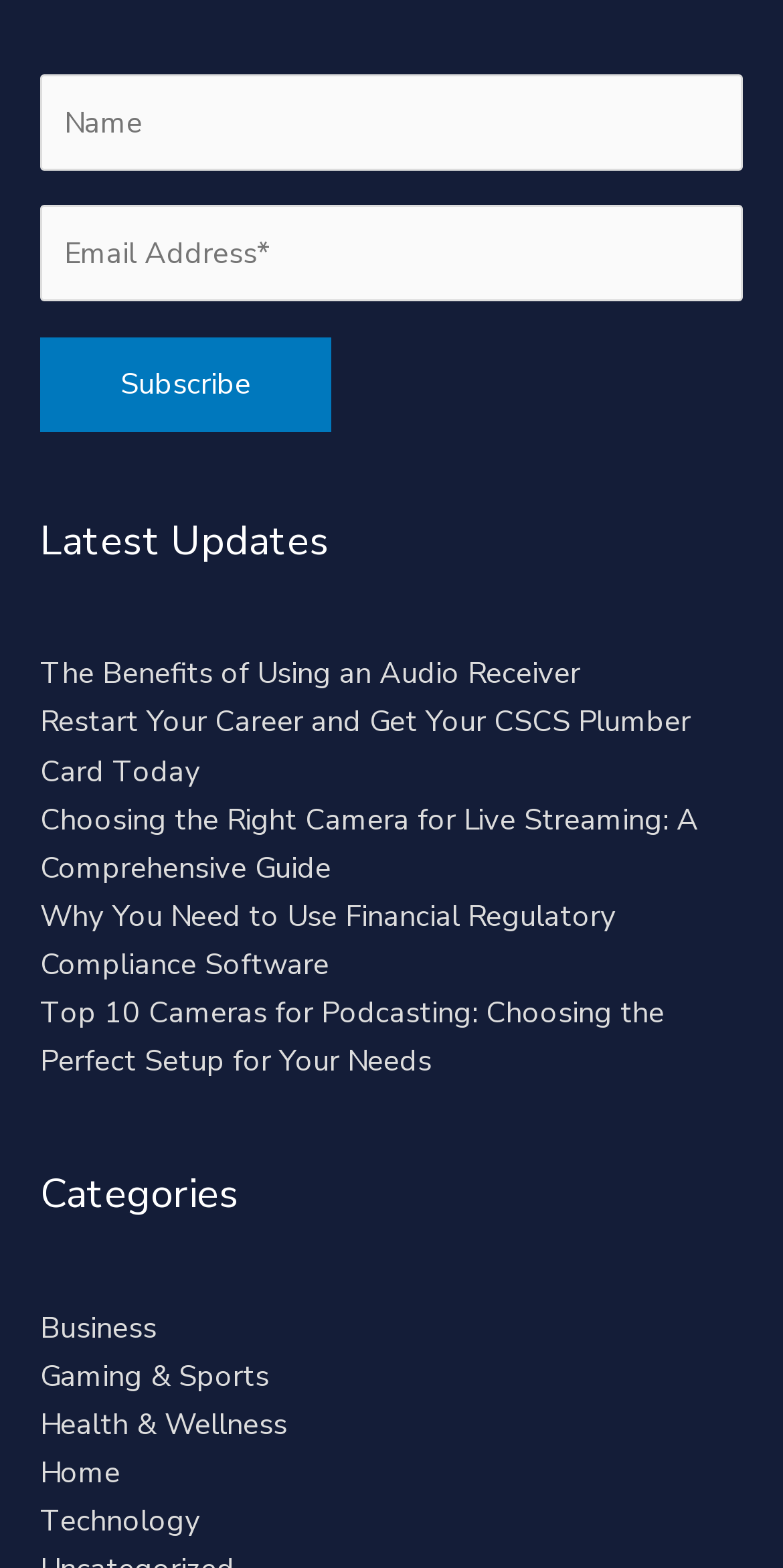What type of content is listed under 'Latest Updates'?
Ensure your answer is thorough and detailed.

The section 'Latest Updates' contains a list of links to articles with titles such as 'The Benefits of Using an Audio Receiver' and 'Why You Need to Use Financial Regulatory Compliance Software', suggesting that it is a list of recent updates or news articles.